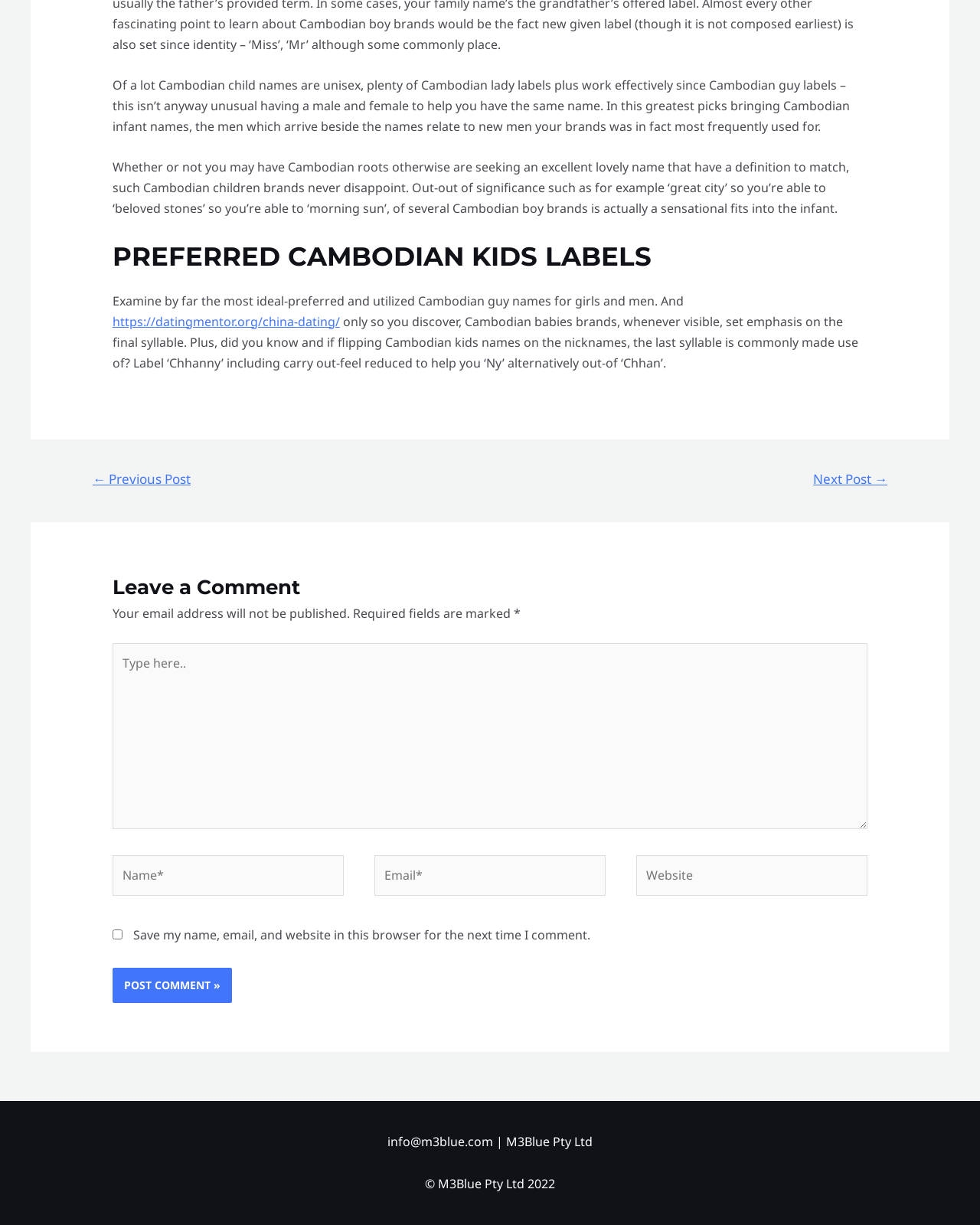Predict the bounding box coordinates of the UI element that matches this description: "Next Post →". The coordinates should be in the format [left, top, right, bottom] with each value between 0 and 1.

[0.81, 0.38, 0.926, 0.405]